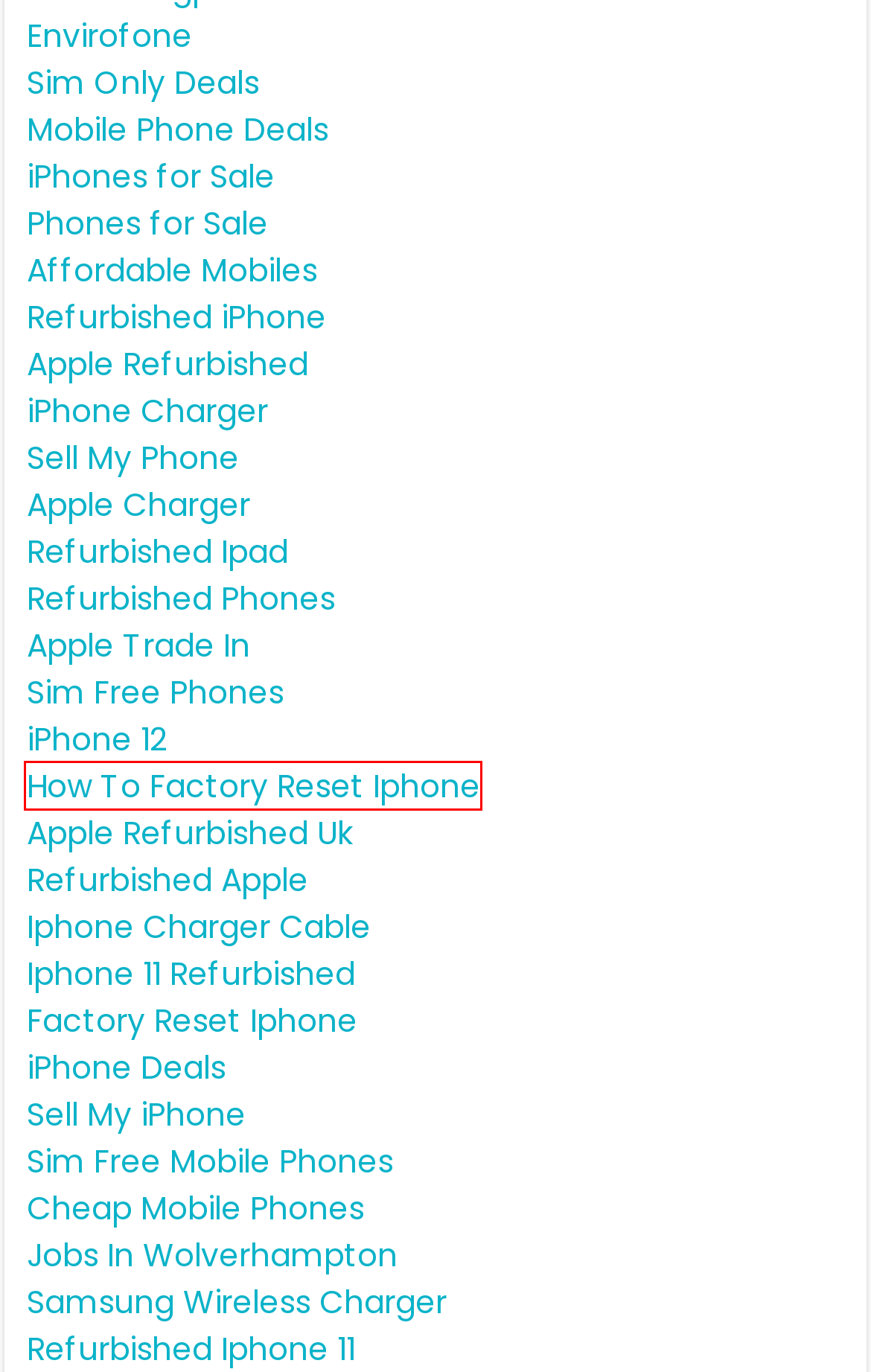Given a screenshot of a webpage with a red rectangle bounding box around a UI element, select the best matching webpage description for the new webpage that appears after clicking the highlighted element. The candidate descriptions are:
A. How to Prepare Images for Publishing Online? - Tech News
B. snapchat tricks Archives - Tech News
C. Jobs In Wolverhampton With Visa Sponsorship In UK
D. Mobiles Archives - Tech News
E. How To Factory Reset Your IPhone (2024 Guide)
F. 8 Reasons to Create a Content Calendar - Tech News
G. Whatsapp Tricks Archives - Tech News
H. Smartzworld - One Stop Networking Website

E